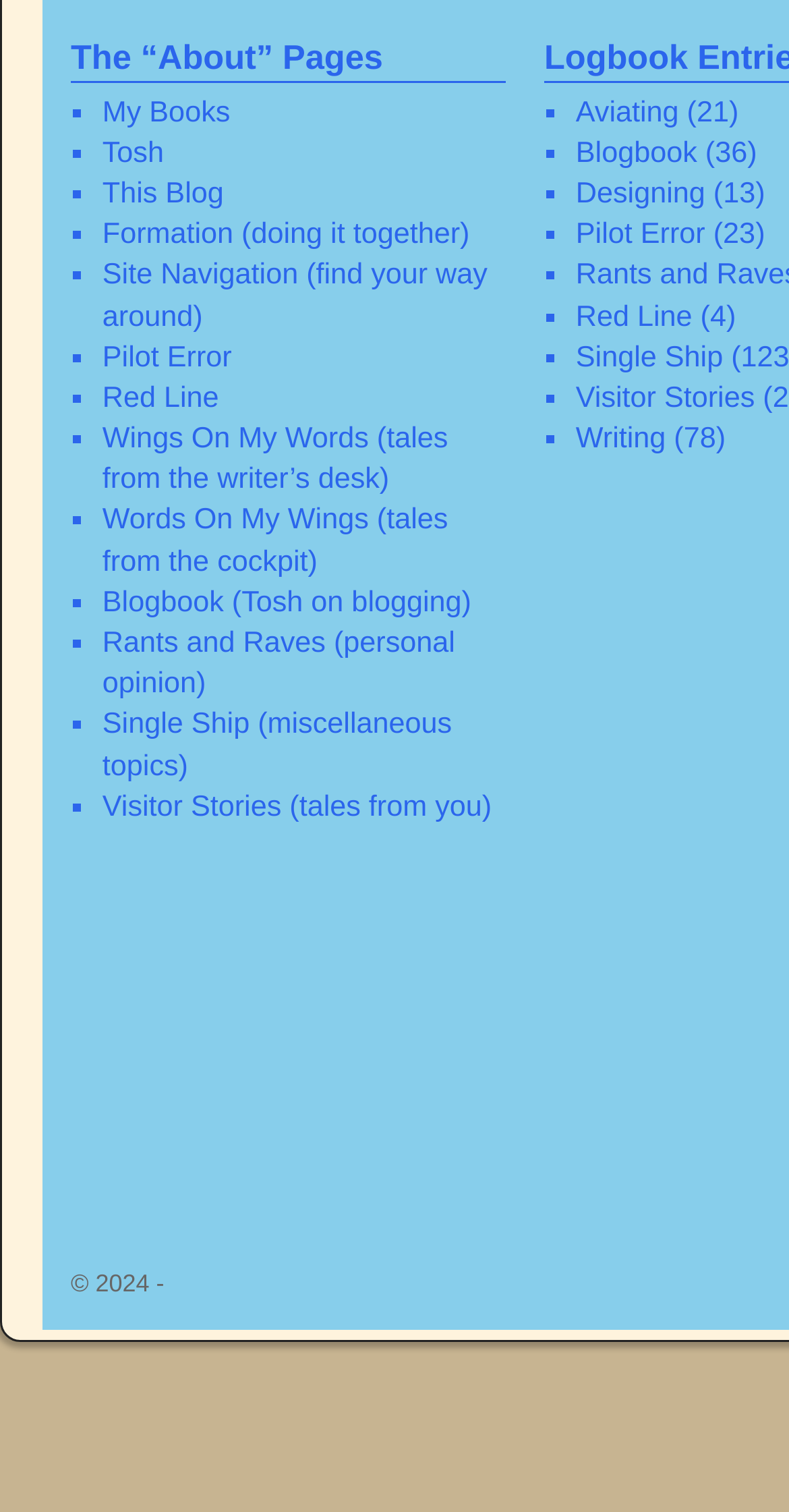What is the copyright year mentioned on the webpage?
Based on the image, provide your answer in one word or phrase.

2024